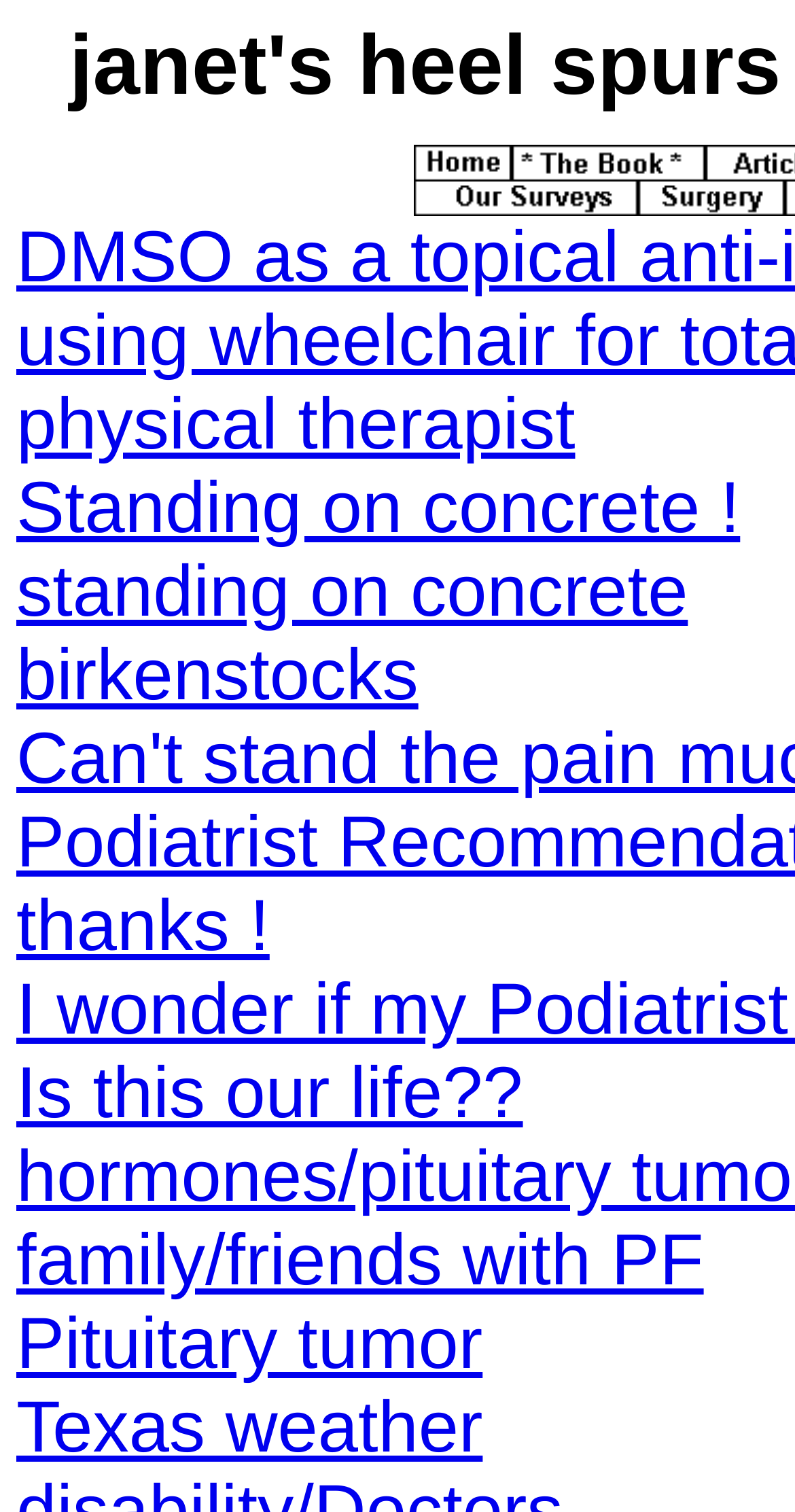Respond to the question with just a single word or phrase: 
Is the link 'birkenstocks' located above or below the link 'Standing on concrete!'?

below